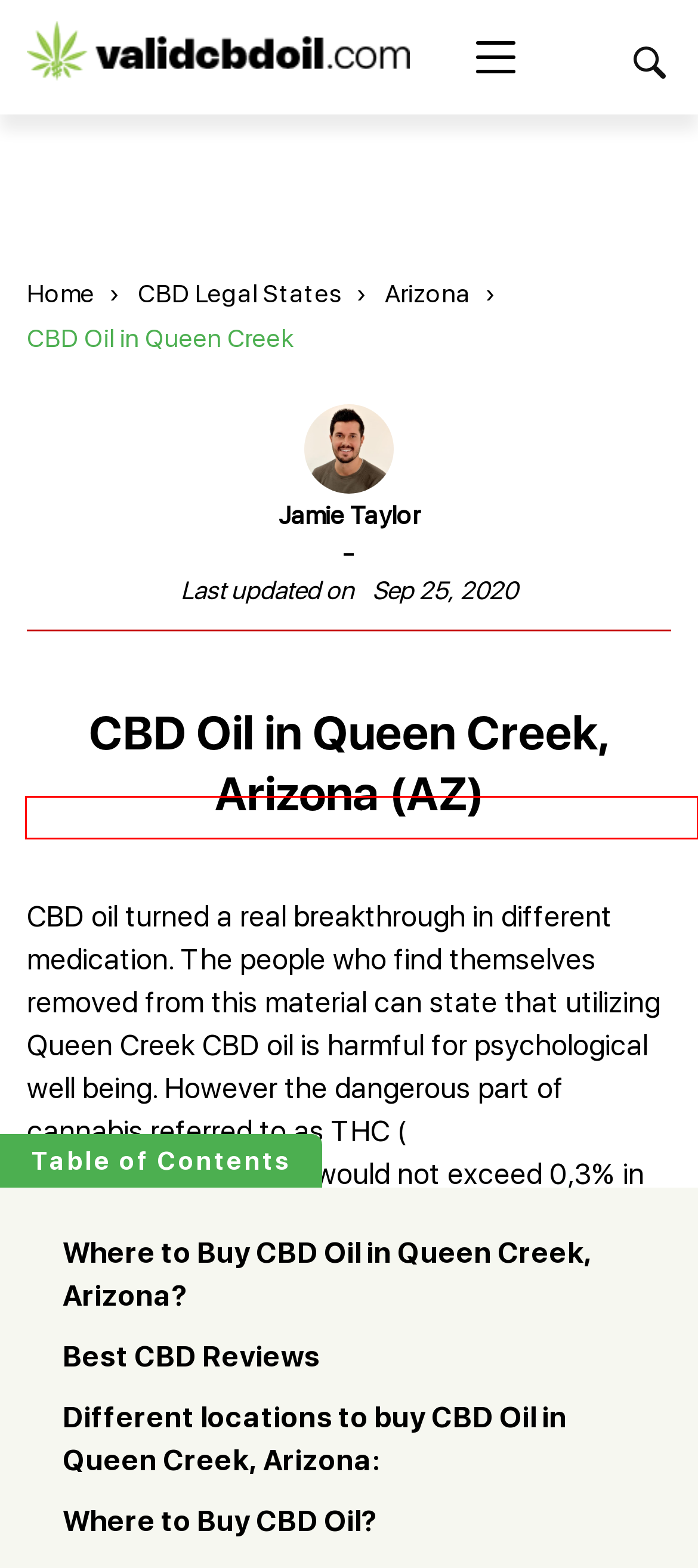Look at the given screenshot of a webpage with a red rectangle bounding box around a UI element. Pick the description that best matches the new webpage after clicking the element highlighted. The descriptions are:
A. Best CBD Oil for Migraines and Headaches: A Full Guide for 2021
B. Kind Oasis - ValidCBDOil
C. Hemp Bombs CBD Review - 26% OFF Coupon [ May 2024 Update]
D. Best CBD for Nausea - Dosage, Benefits and Top Products - ValidCBDOil
E. Healthworx CBD - ValidCBDOil
F. cbdMD Review - 15% OFF Coupon [May 2024 Update] ValidCBDOil
G. Best CBD Oil For Shingles - Dosage, Effects and Product Reviews [2024 ]
H. Choosing the Best CBD Oil - 12 Top-Rated Products in 2024 - ValidCBDOil

F